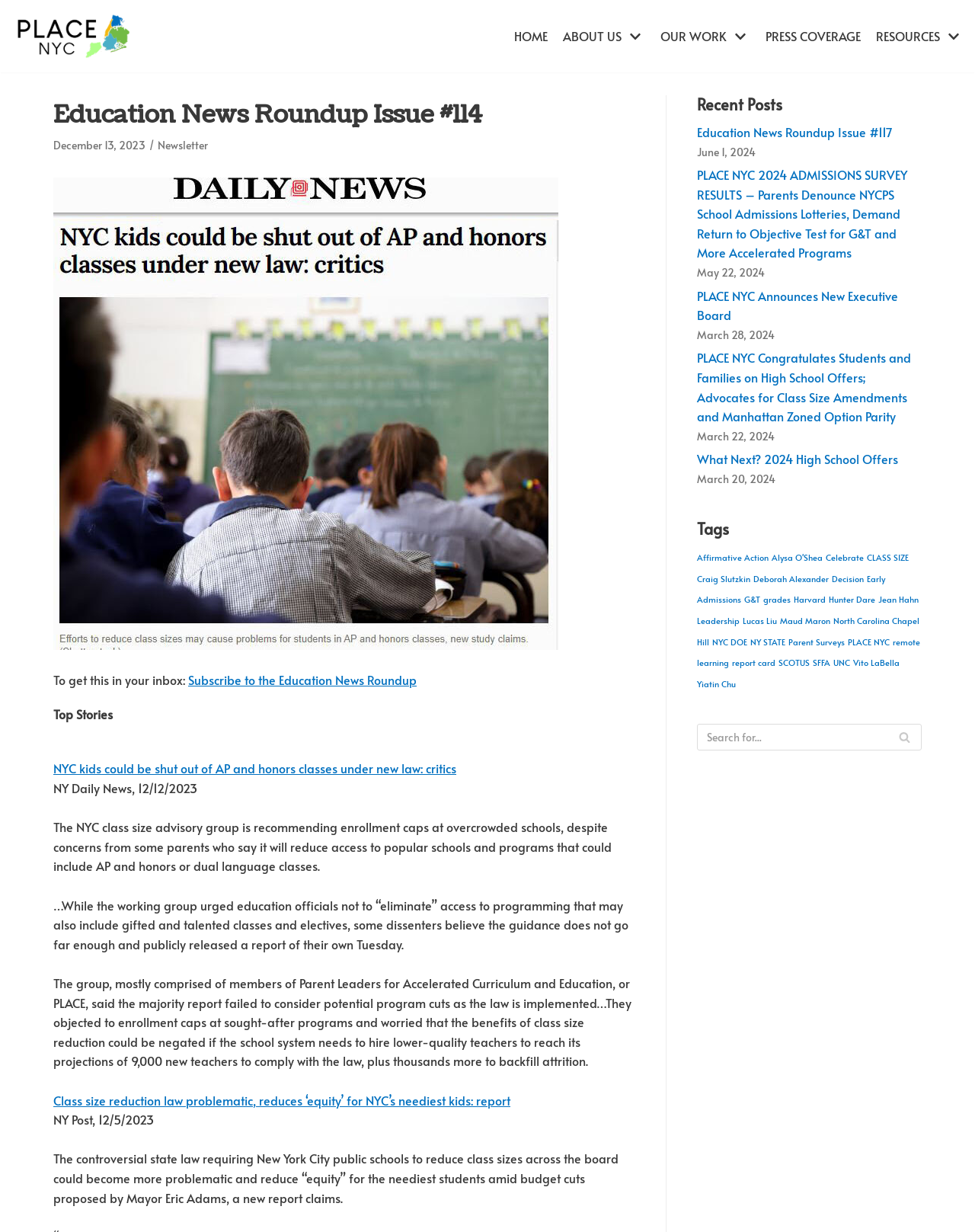Using the element description provided, determine the bounding box coordinates in the format (top-left x, top-left y, bottom-right x, bottom-right y). Ensure that all values are floating point numbers between 0 and 1. Element description: Decision

[0.853, 0.465, 0.886, 0.474]